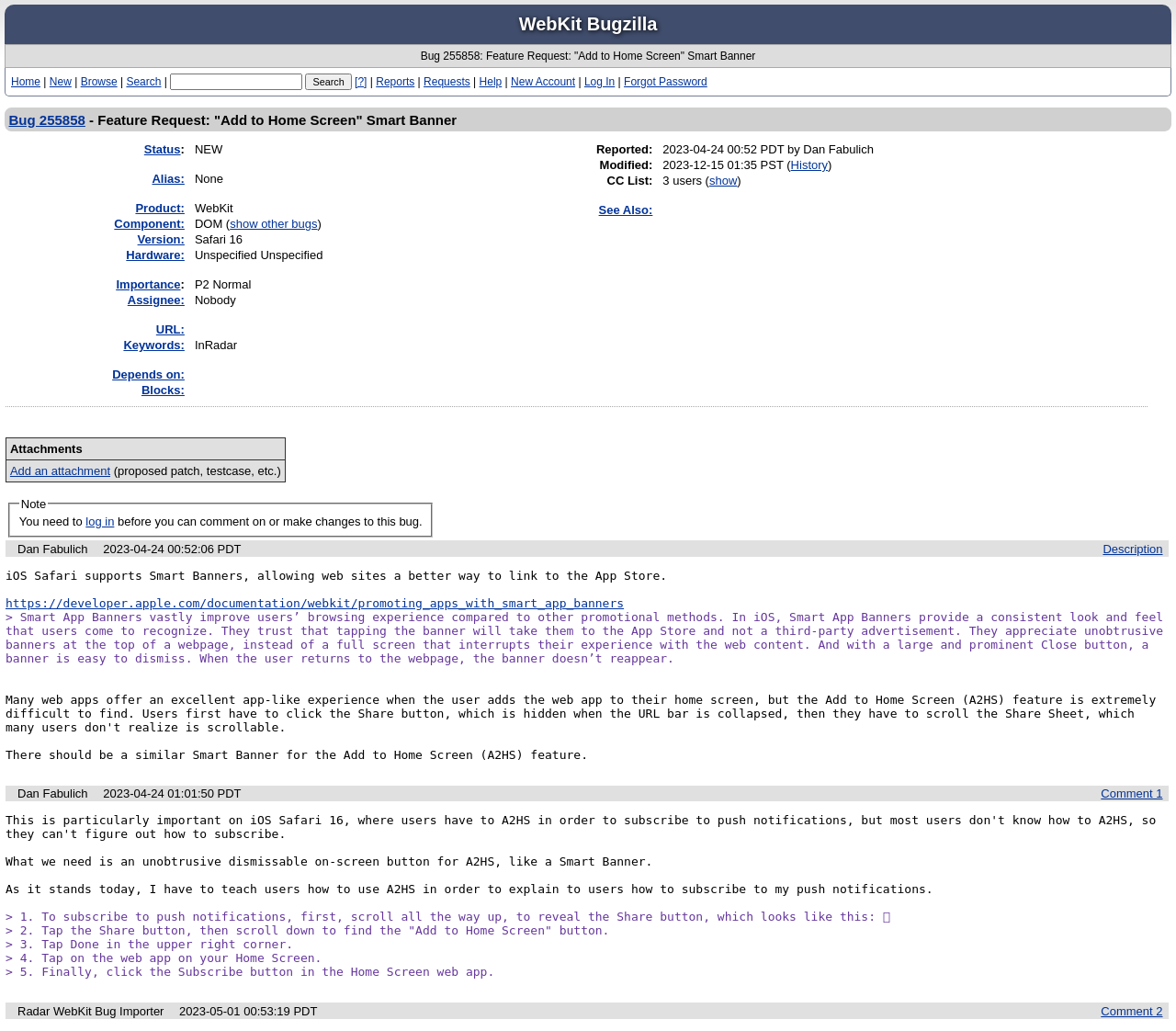Show the bounding box coordinates of the region that should be clicked to follow the instruction: "Click on the 'New' link."

[0.042, 0.073, 0.061, 0.086]